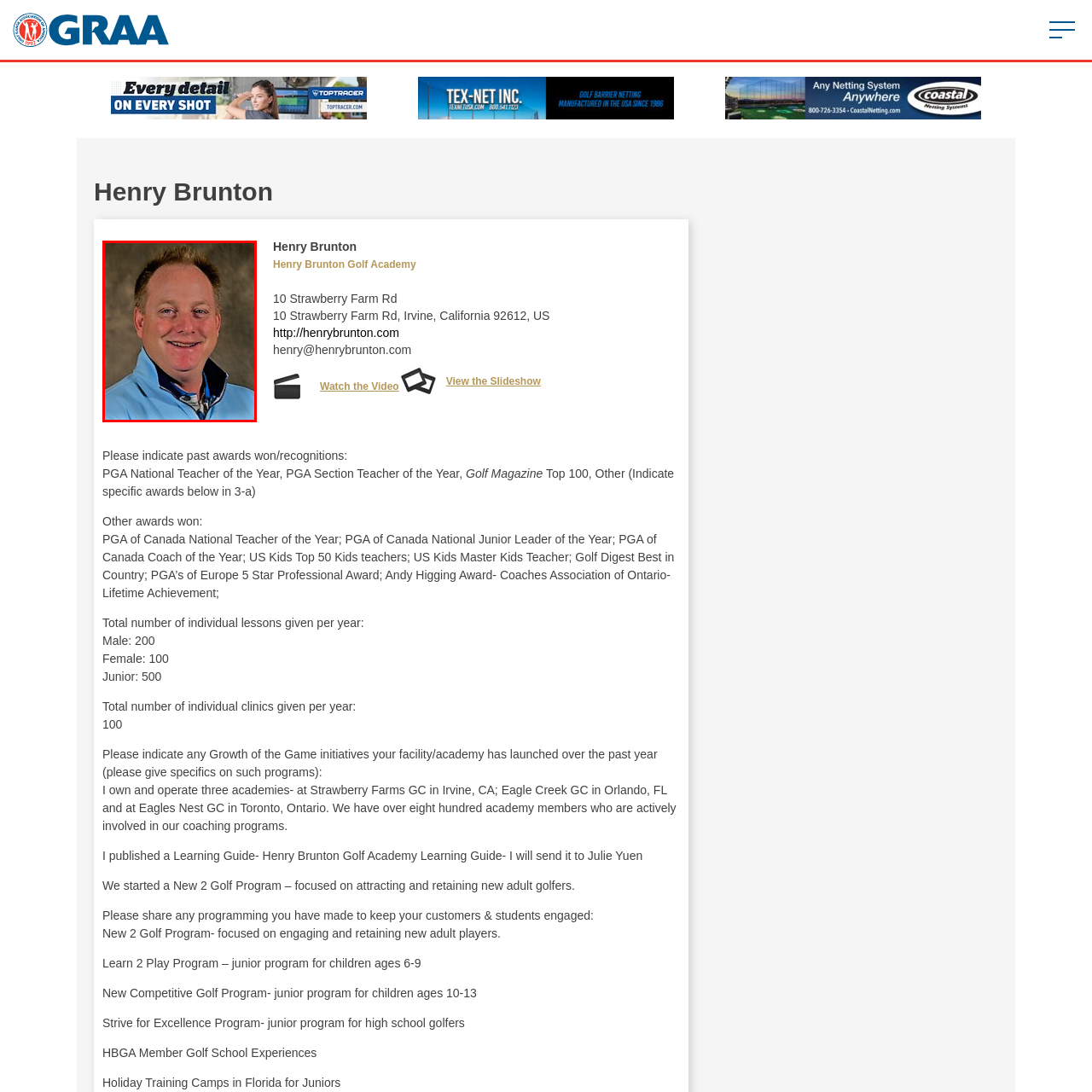What is the background of the image?
Concentrate on the part of the image that is enclosed by the red bounding box and provide a detailed response to the question.

The background of the image is described as neutral, which means it is not distracting or prominent, and instead draws focus to the man's engaging expression and professional attire.